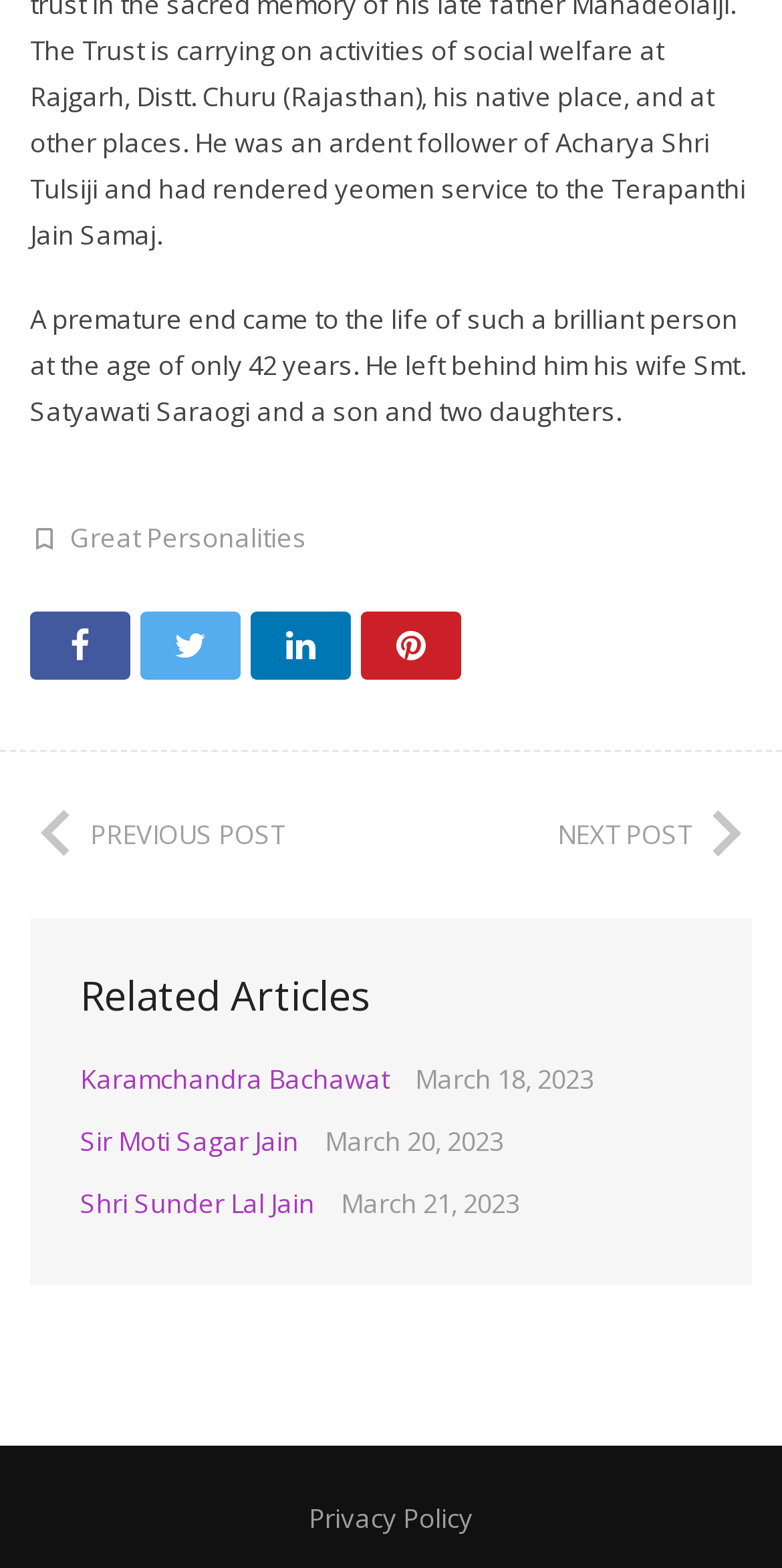How many related articles are listed?
Give a one-word or short-phrase answer derived from the screenshot.

3